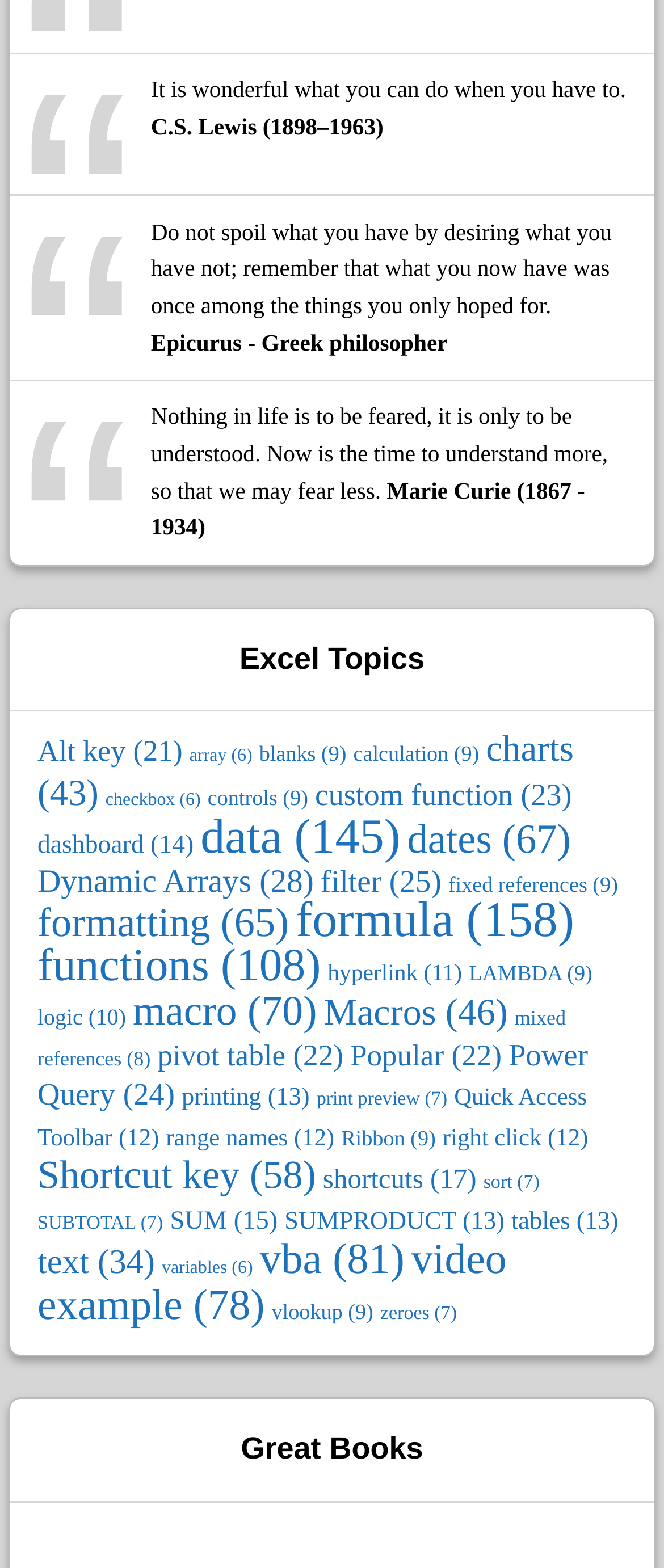How many links are related to Excel functions?
Please utilize the information in the image to give a detailed response to the question.

I can see multiple links related to Excel functions, such as 'array', 'calculation', 'formula', and 'functions', which suggests that there are multiple links related to Excel functions.